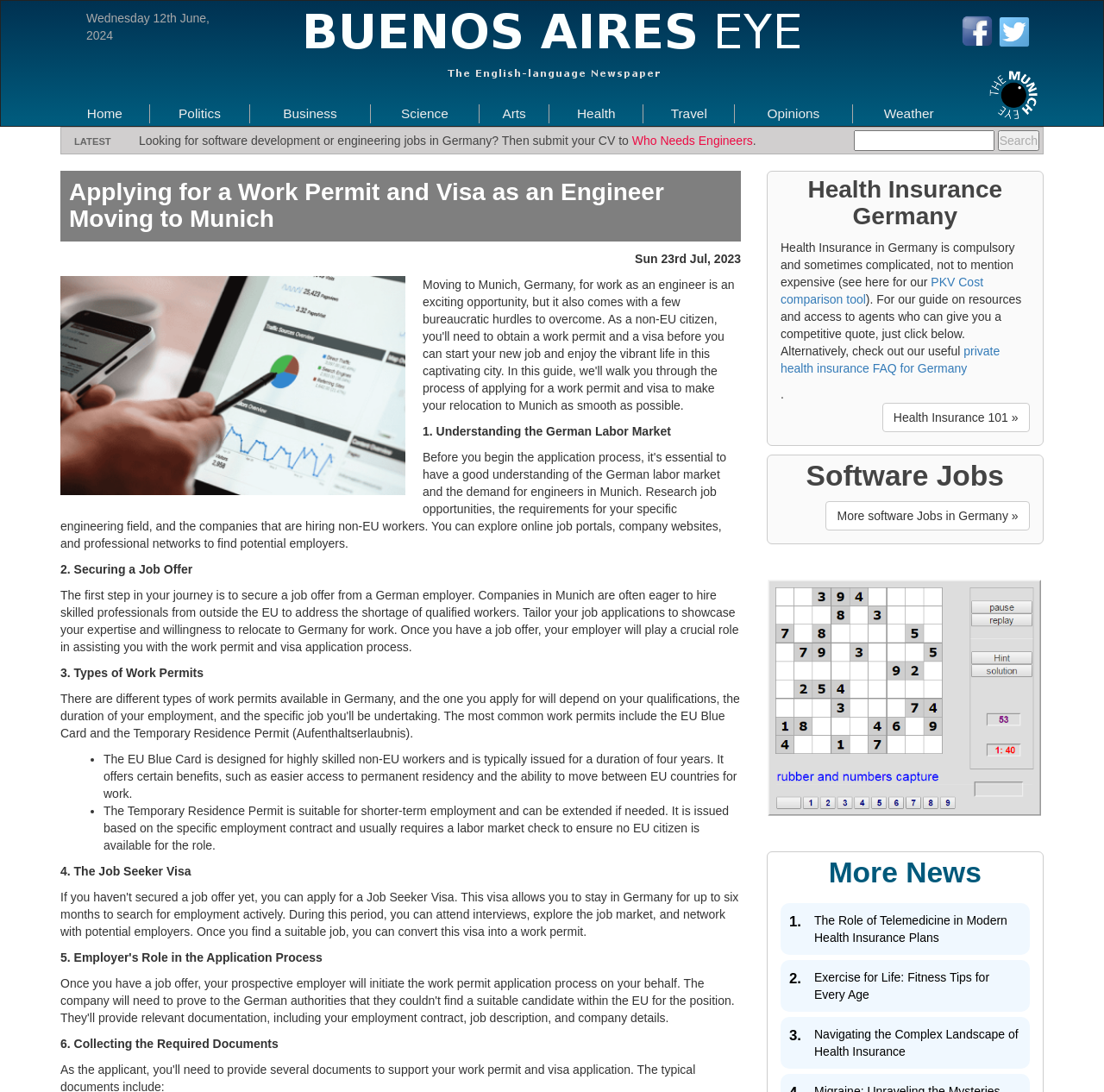What is compulsory in Germany?
Answer with a single word or short phrase according to what you see in the image.

Health Insurance